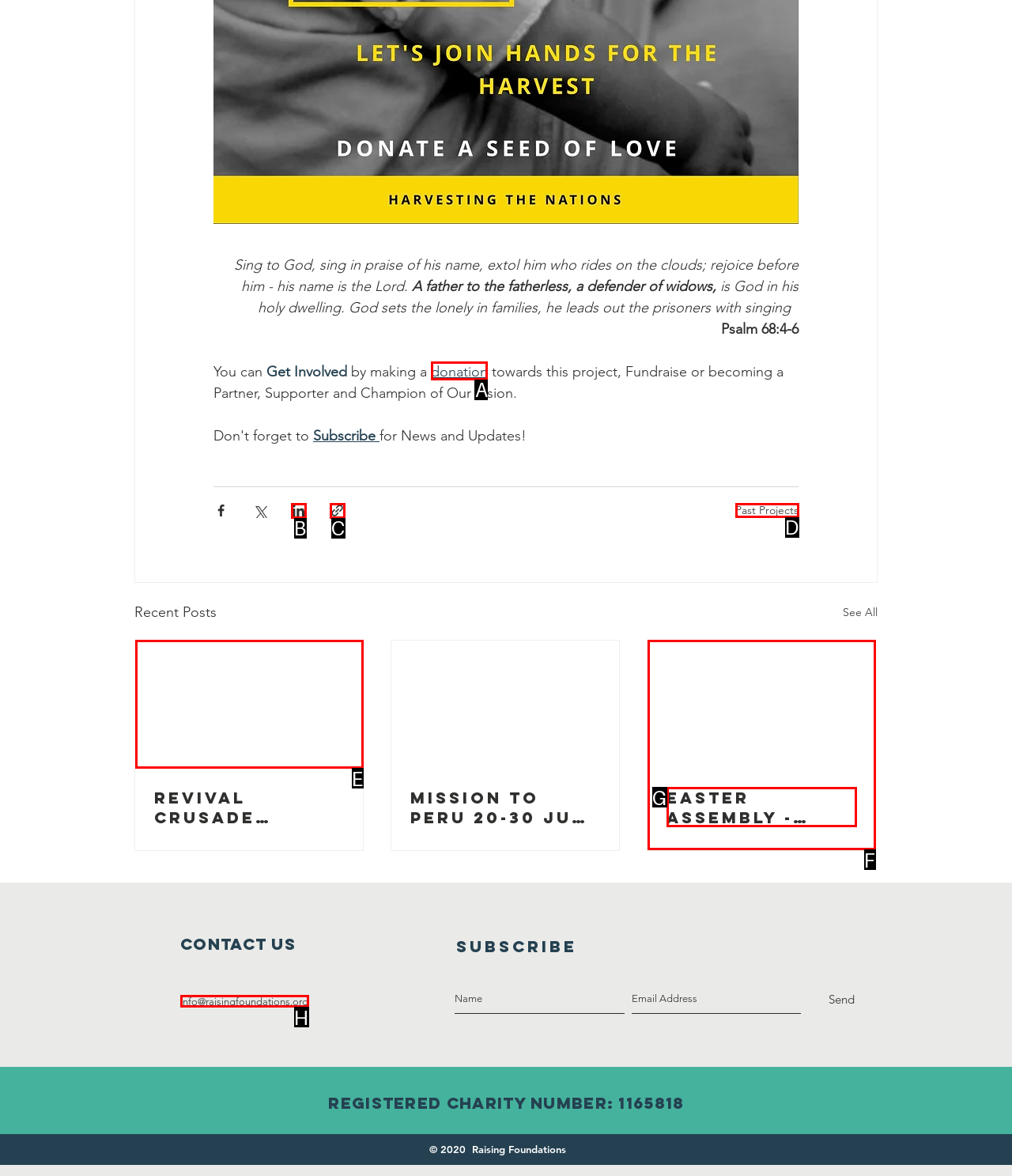Choose the UI element you need to click to carry out the task: Select an option from the 'Select Course' combobox.
Respond with the corresponding option's letter.

None